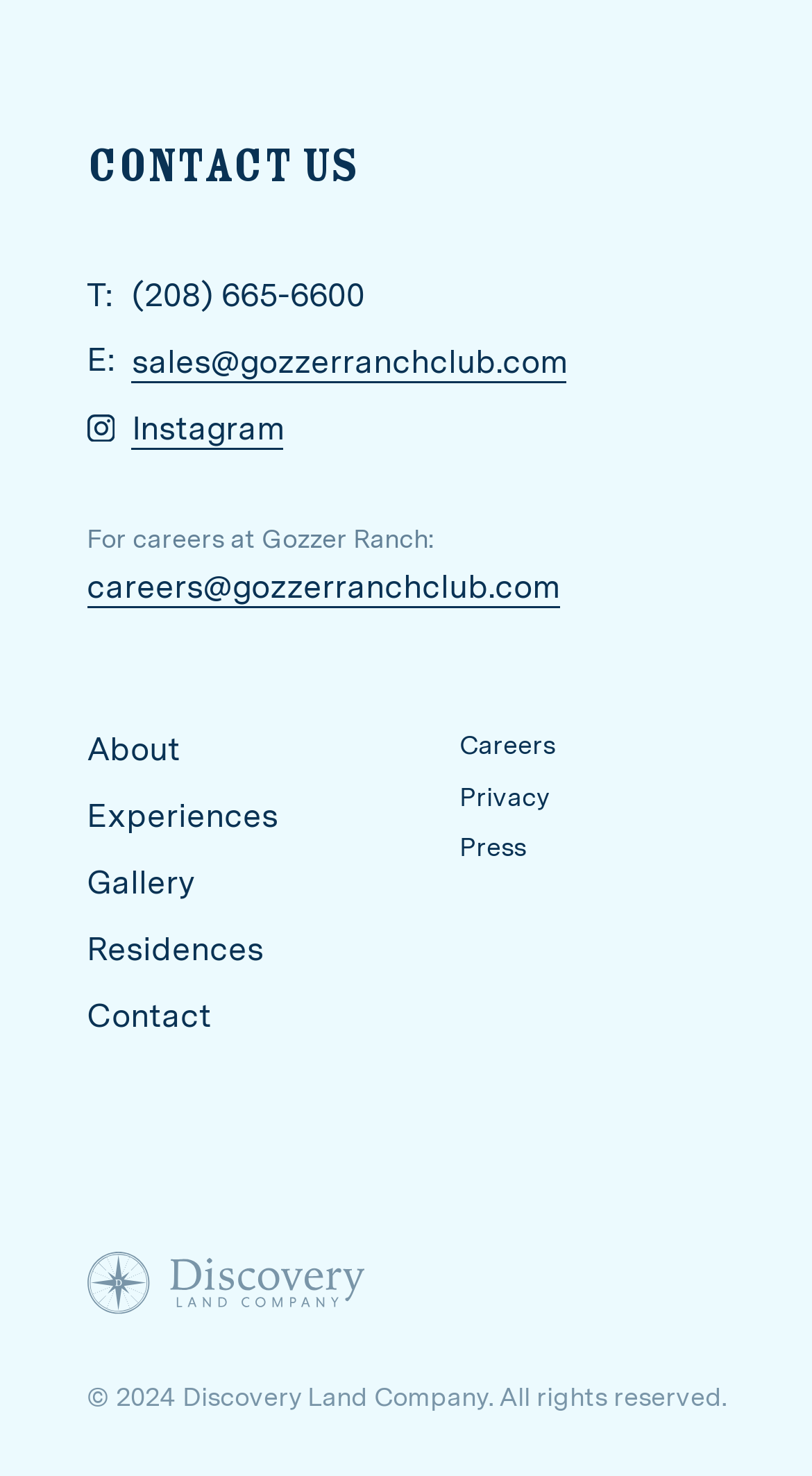Provide a one-word or short-phrase answer to the question:
What is the phone number to contact?

(208) 665-6600